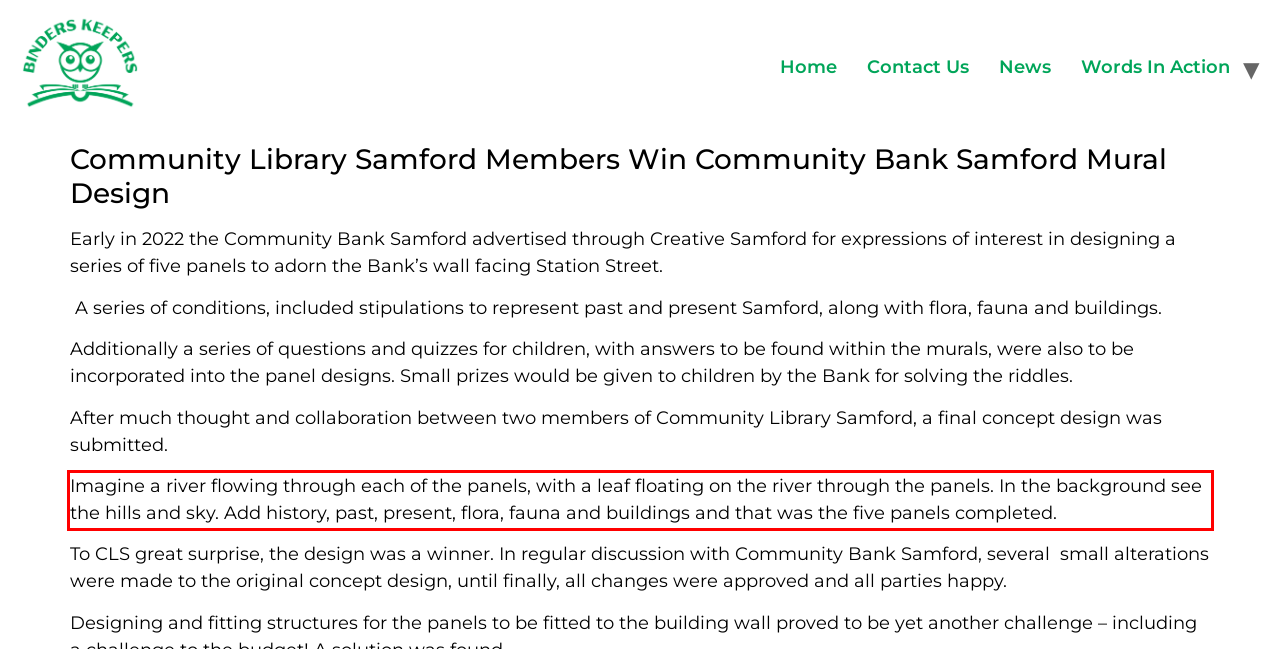Using the provided webpage screenshot, identify and read the text within the red rectangle bounding box.

Imagine a river flowing through each of the panels, with a leaf floating on the river through the panels. In the background see the hills and sky. Add history, past, present, flora, fauna and buildings and that was the five panels completed.